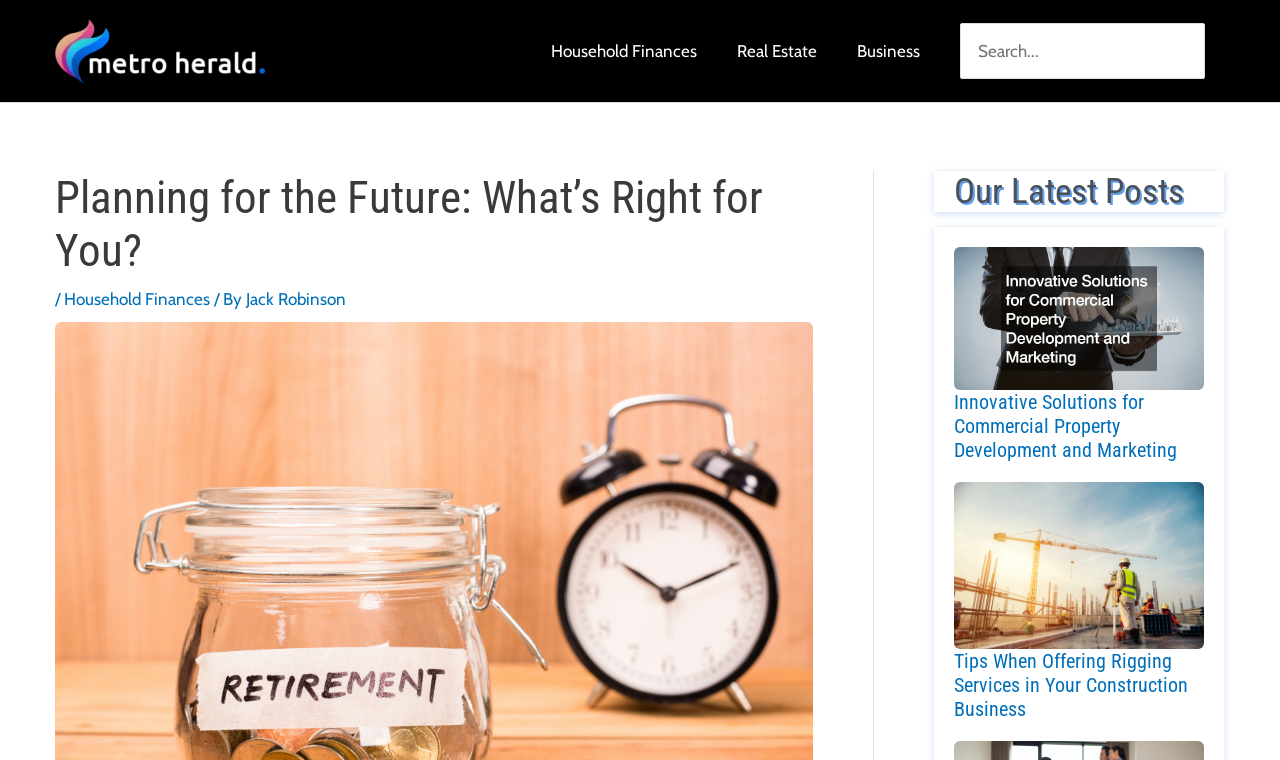Identify the bounding box of the UI component described as: "Household Finances".

[0.05, 0.38, 0.164, 0.407]